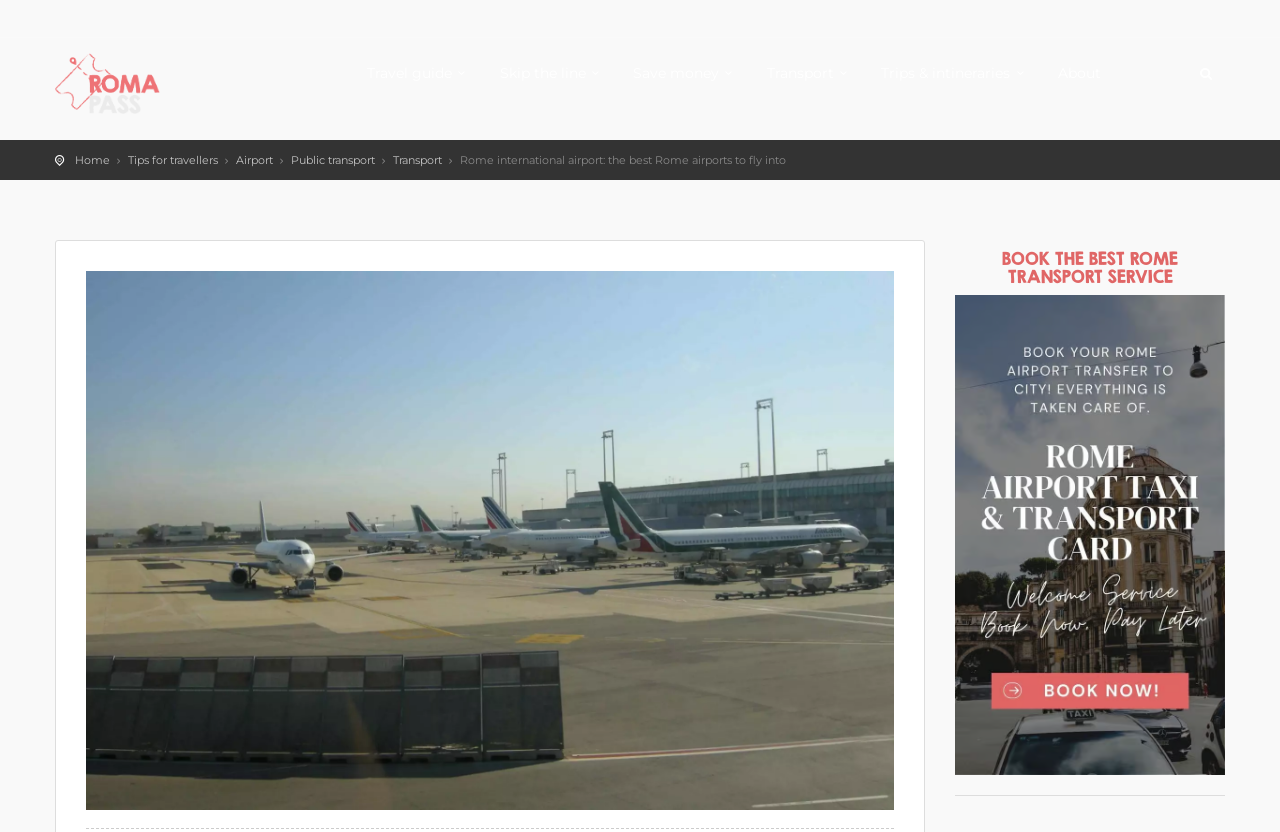Use a single word or phrase to answer the question:
What is the main topic of this webpage?

Rome international airport